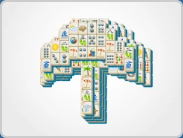Explain all the elements you observe in the image.

The image showcases a vibrant Mahjong puzzle featuring a playful umbrella design, skillfully assembled from numerous Mahjong tiles. Each tile is decorated with distinctive graphics, including various summer-themed elements like a sun, beach scenes, and aquatic motifs, capturing the essence of a sunny day at the beach. This puzzle is part of the "Play Umbrella Mahjong" gaming selection, inviting players to immerse themselves in a relaxing and enjoyable experience while engaging with this classic game. The backdrop is a subtle grey, allowing the colorful tiles and umbrella shape to stand out prominently, evoking a sense of fun and whimsy.